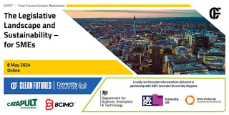What type of organizations are sponsoring the event?
Kindly answer the question with as much detail as you can.

The logos of sponsors and partners, such as CATAPULT and Innovate UK, are included at the bottom of the banner, indicating collaboration with recognized organizations in the clean technology sector.